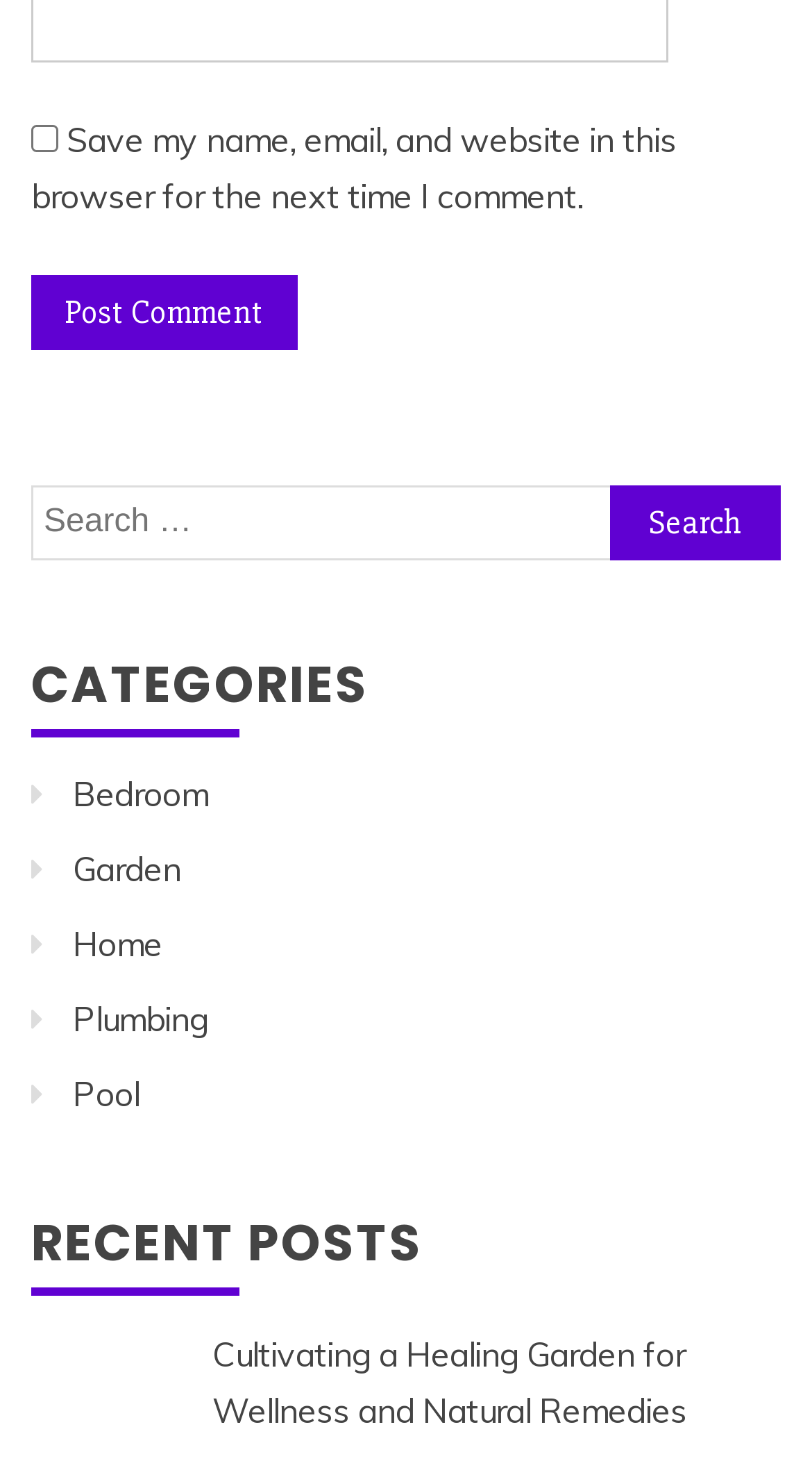Please predict the bounding box coordinates of the element's region where a click is necessary to complete the following instruction: "Go to the Bedroom category". The coordinates should be represented by four float numbers between 0 and 1, i.e., [left, top, right, bottom].

[0.09, 0.524, 0.256, 0.552]